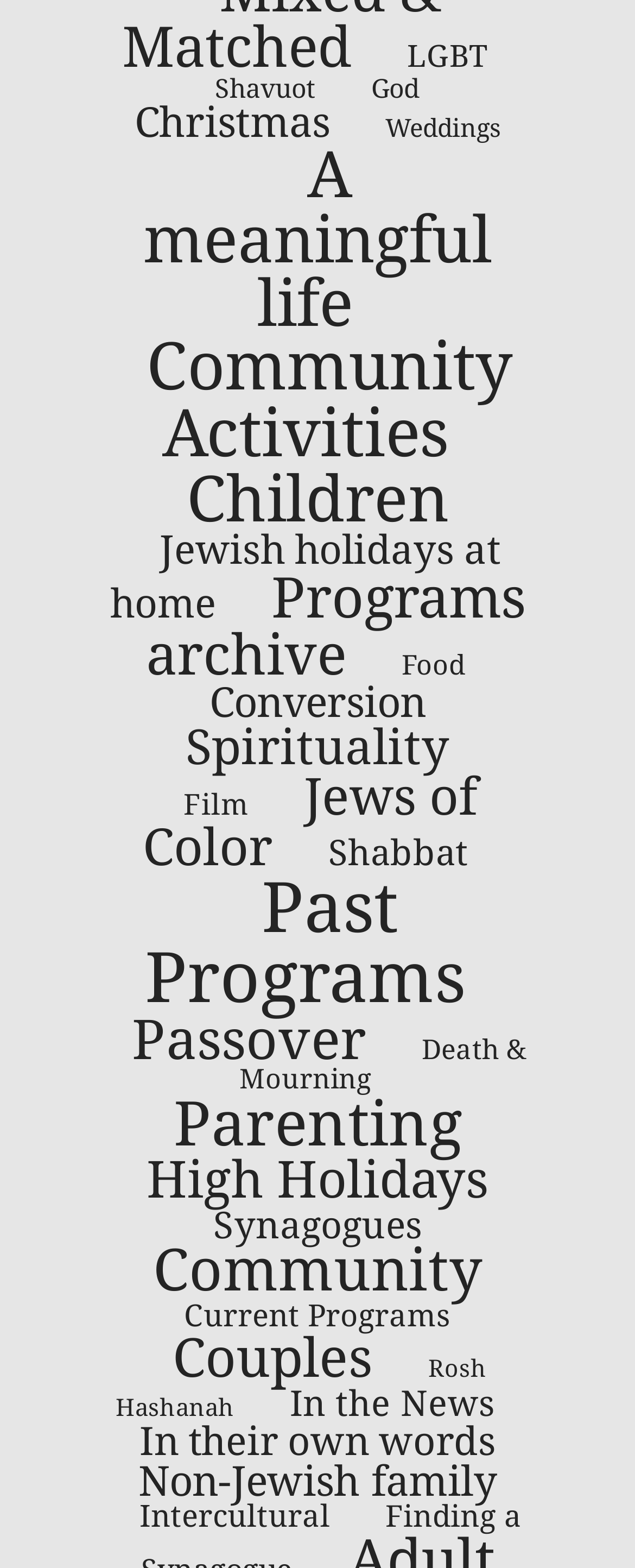Identify the bounding box of the HTML element described as: "SuperModelFood".

None